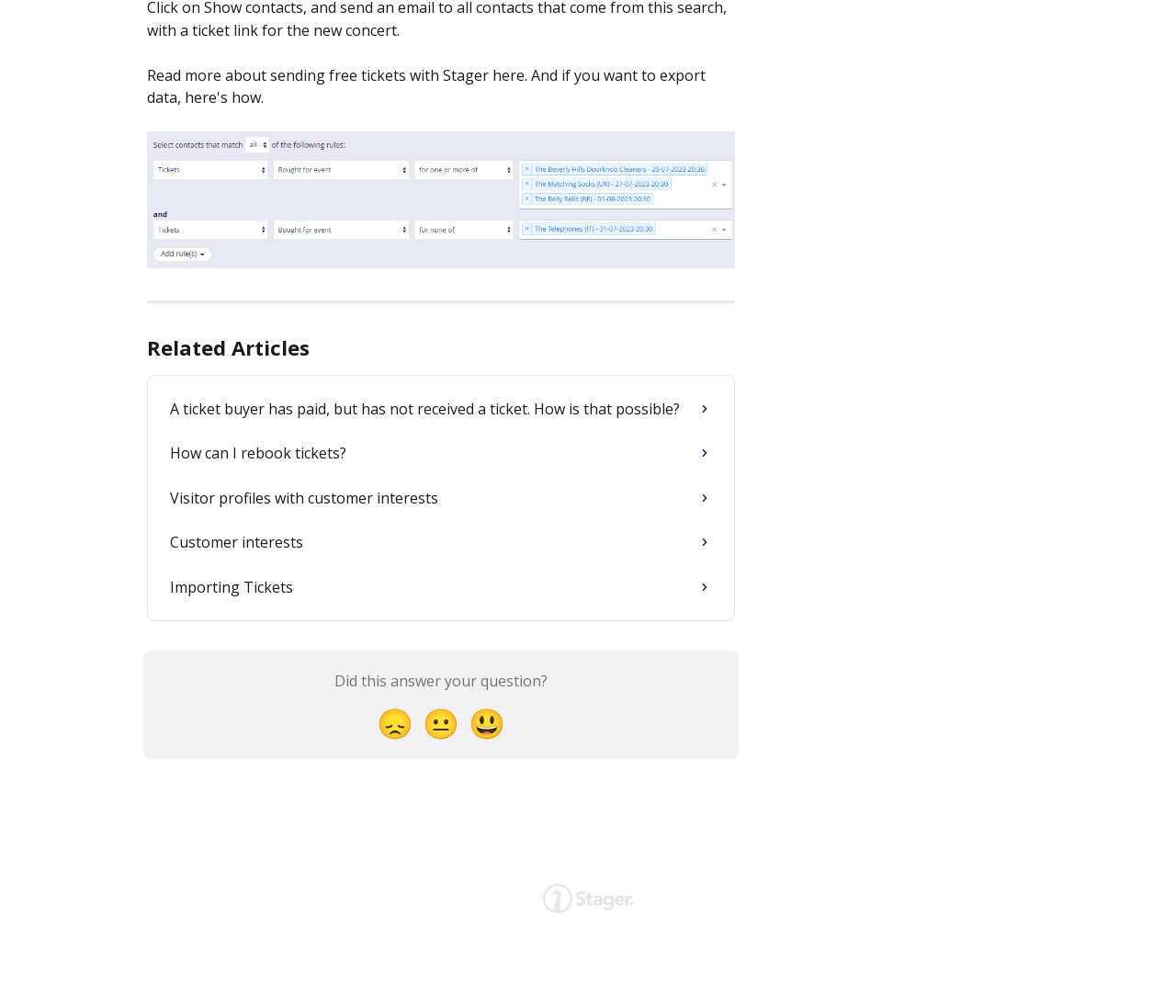What is the title of the first related article?
Using the image, give a concise answer in the form of a single word or short phrase.

A ticket buyer has paid, but has not received a ticket. How is that possible?